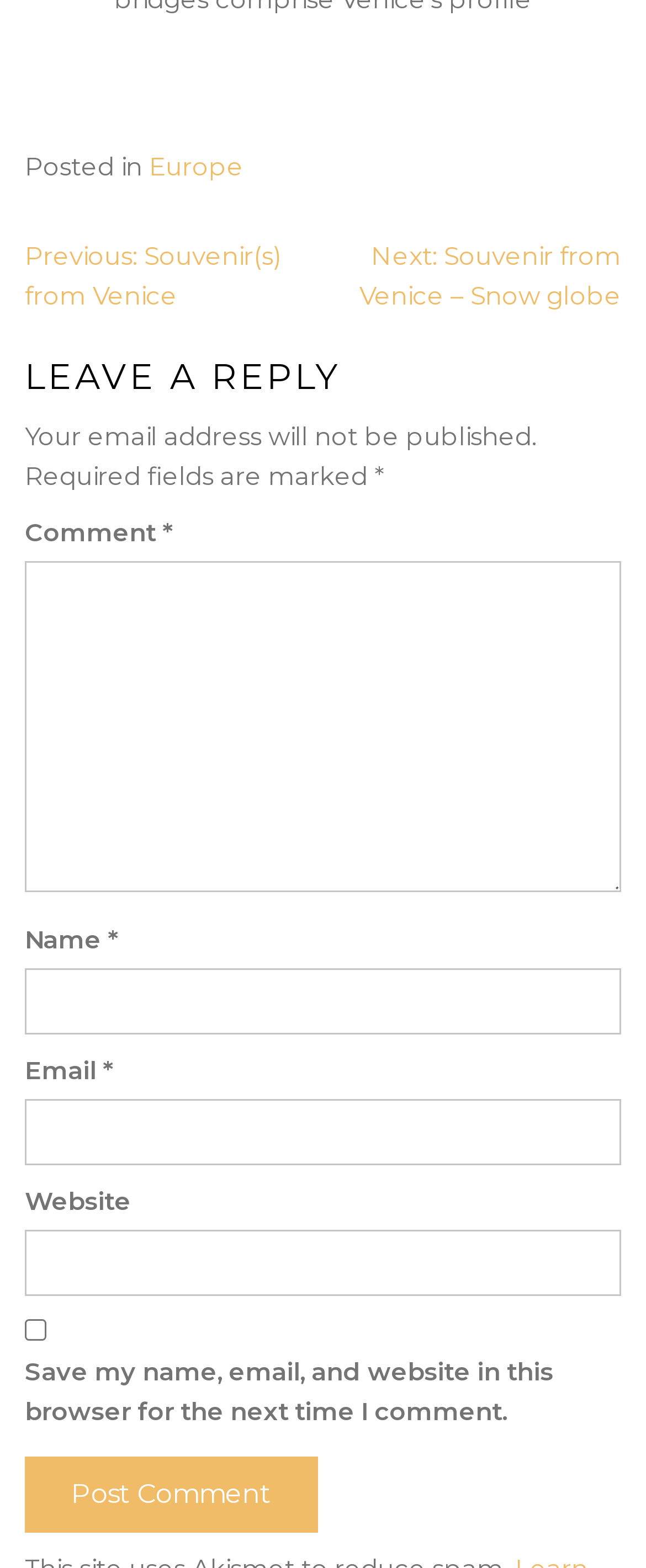Ascertain the bounding box coordinates for the UI element detailed here: "Schutz". The coordinates should be provided as [left, top, right, bottom] with each value being a float between 0 and 1.

None